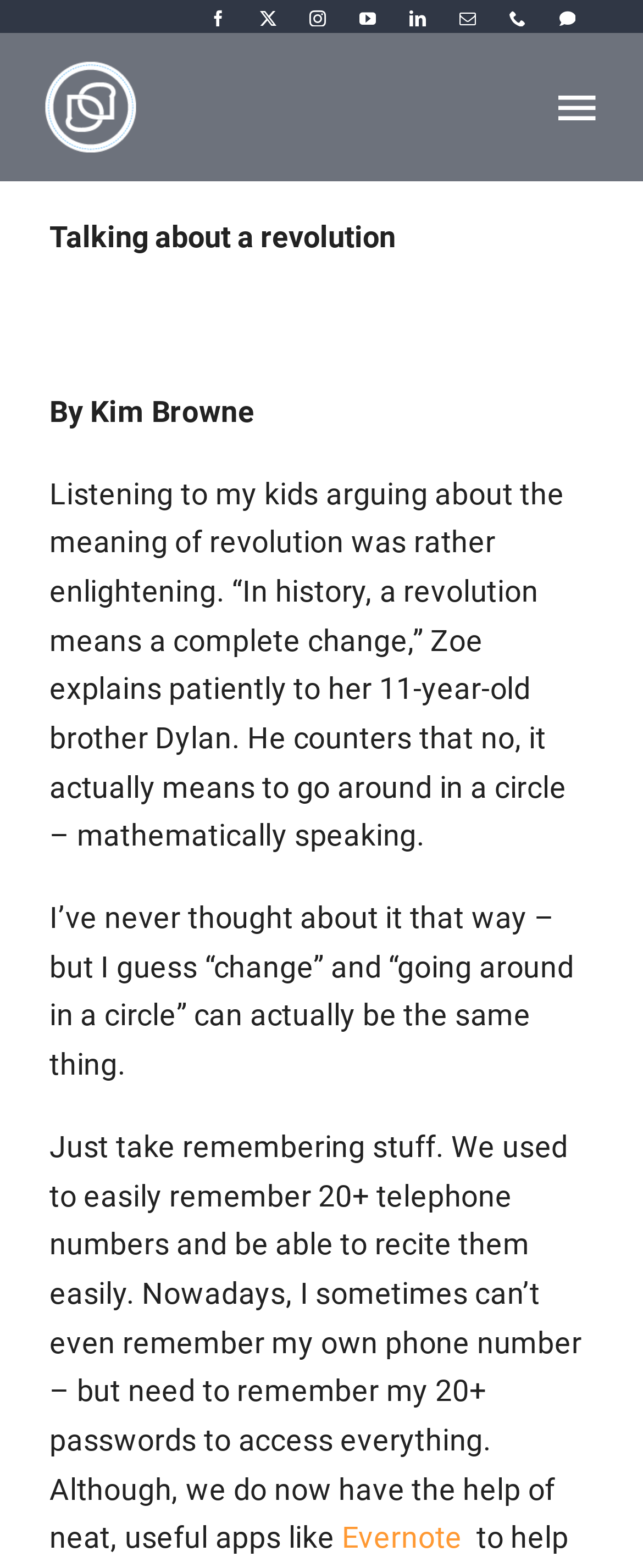Please answer the following question using a single word or phrase: What is the author of the article?

Kim Browne